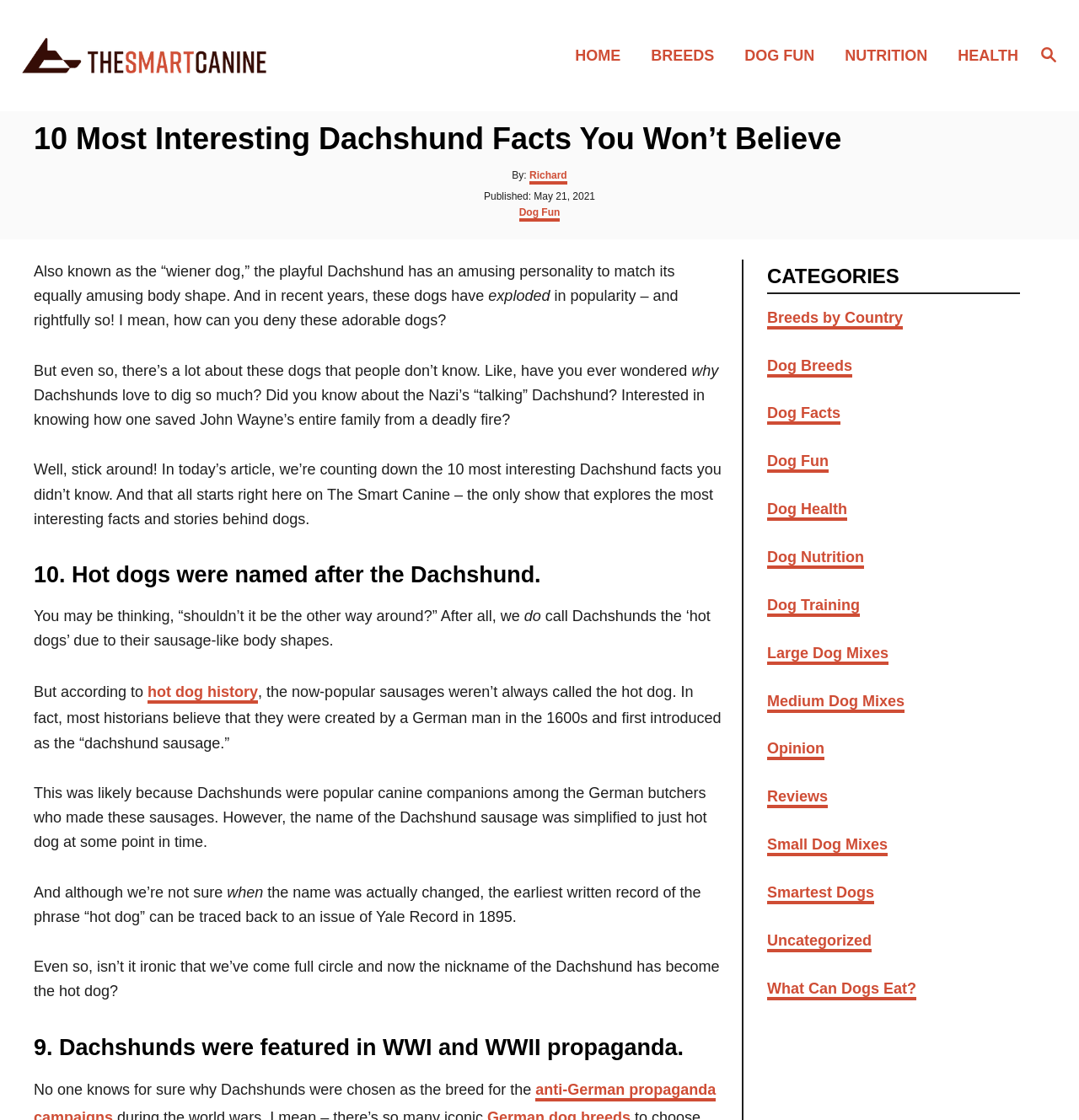How many Dachshund facts are discussed in the article?
Look at the screenshot and give a one-word or phrase answer.

10